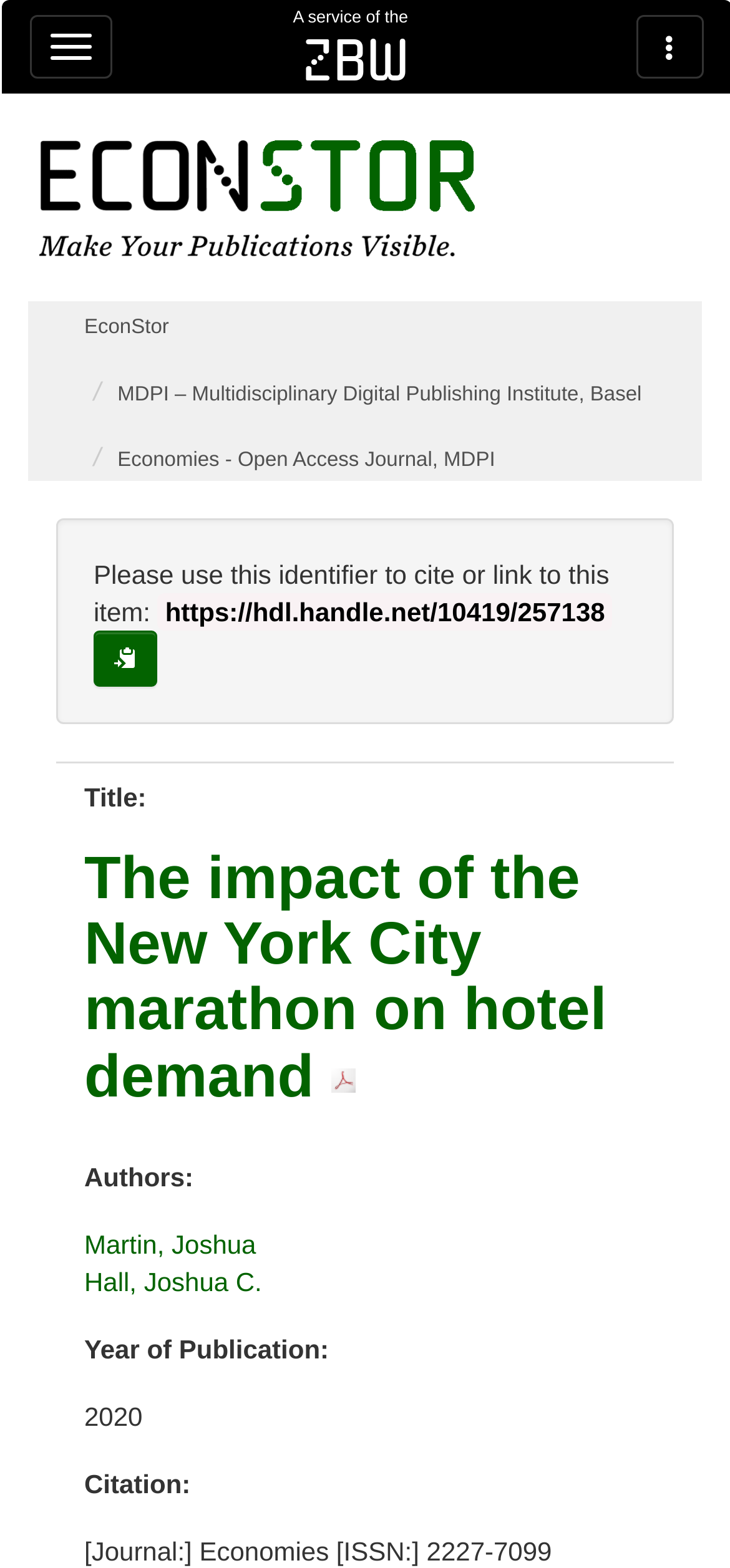Determine the bounding box coordinates for the clickable element to execute this instruction: "Learn about Dock Diving". Provide the coordinates as four float numbers between 0 and 1, i.e., [left, top, right, bottom].

None